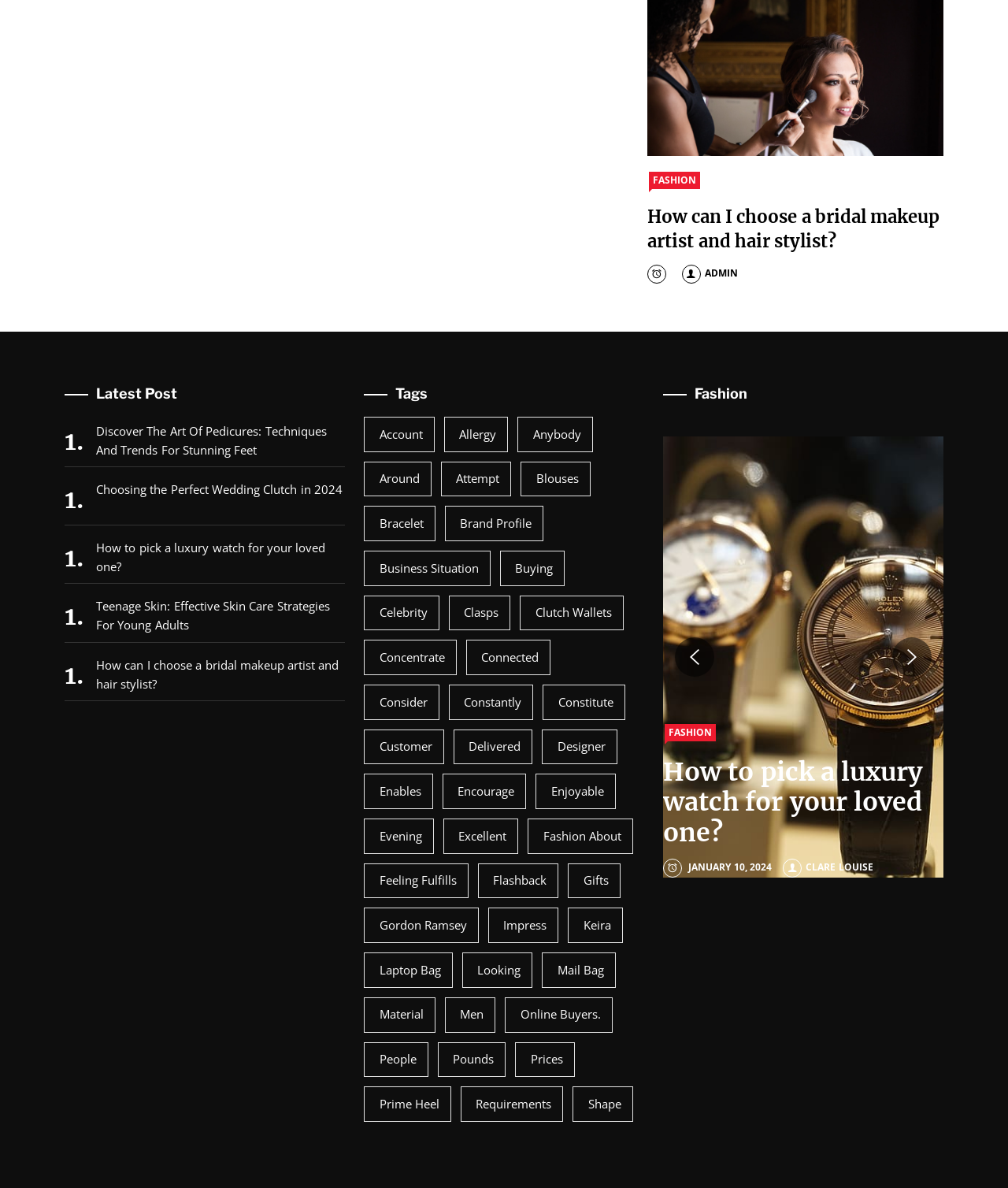What is the category of the first link?
Please provide a detailed and thorough answer to the question.

The first link on the webpage is 'FASHION', which suggests that the webpage is categorized under fashion.